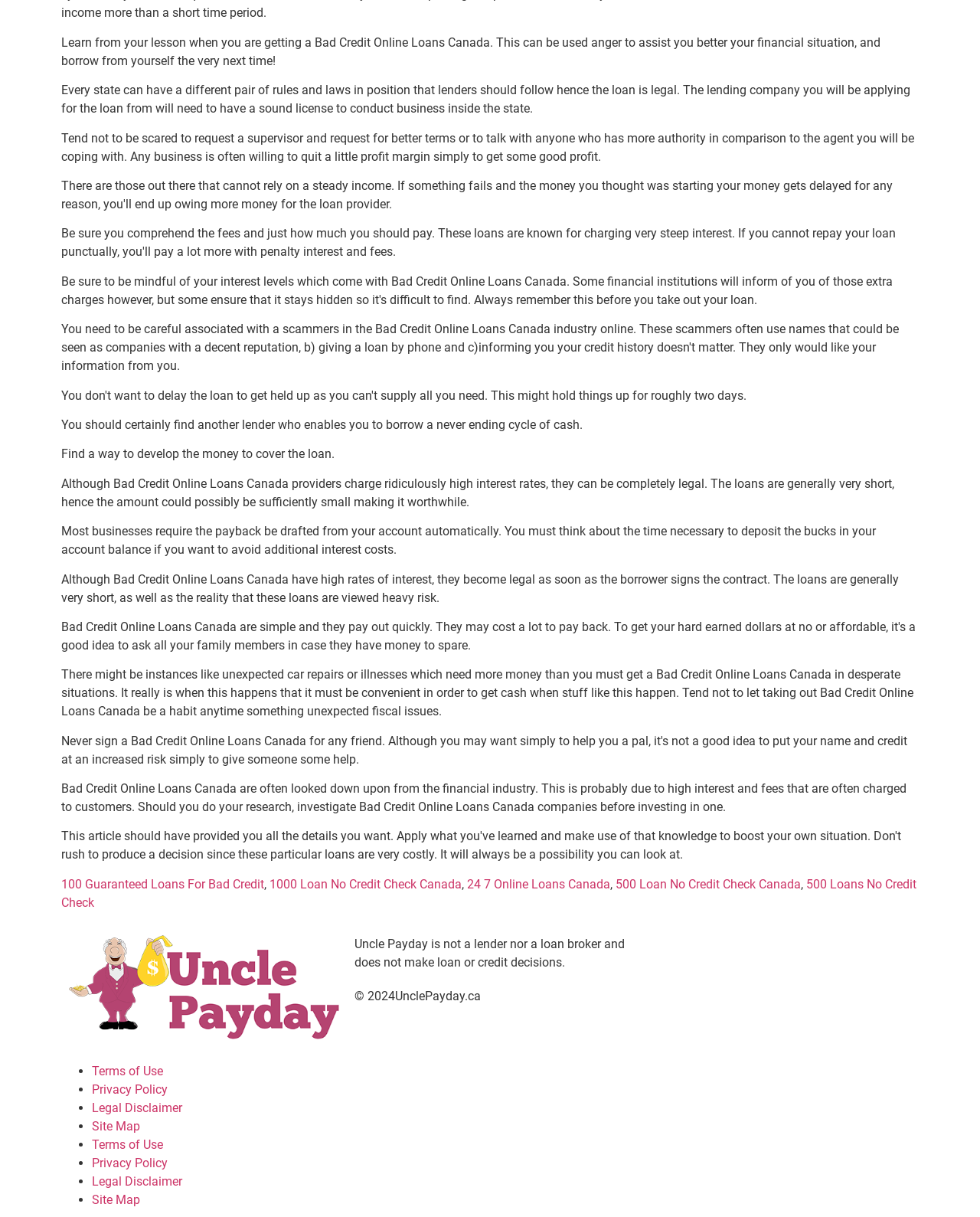Provide the bounding box coordinates for the area that should be clicked to complete the instruction: "Click on '24 7 Online Loans Canada'".

[0.477, 0.72, 0.623, 0.732]